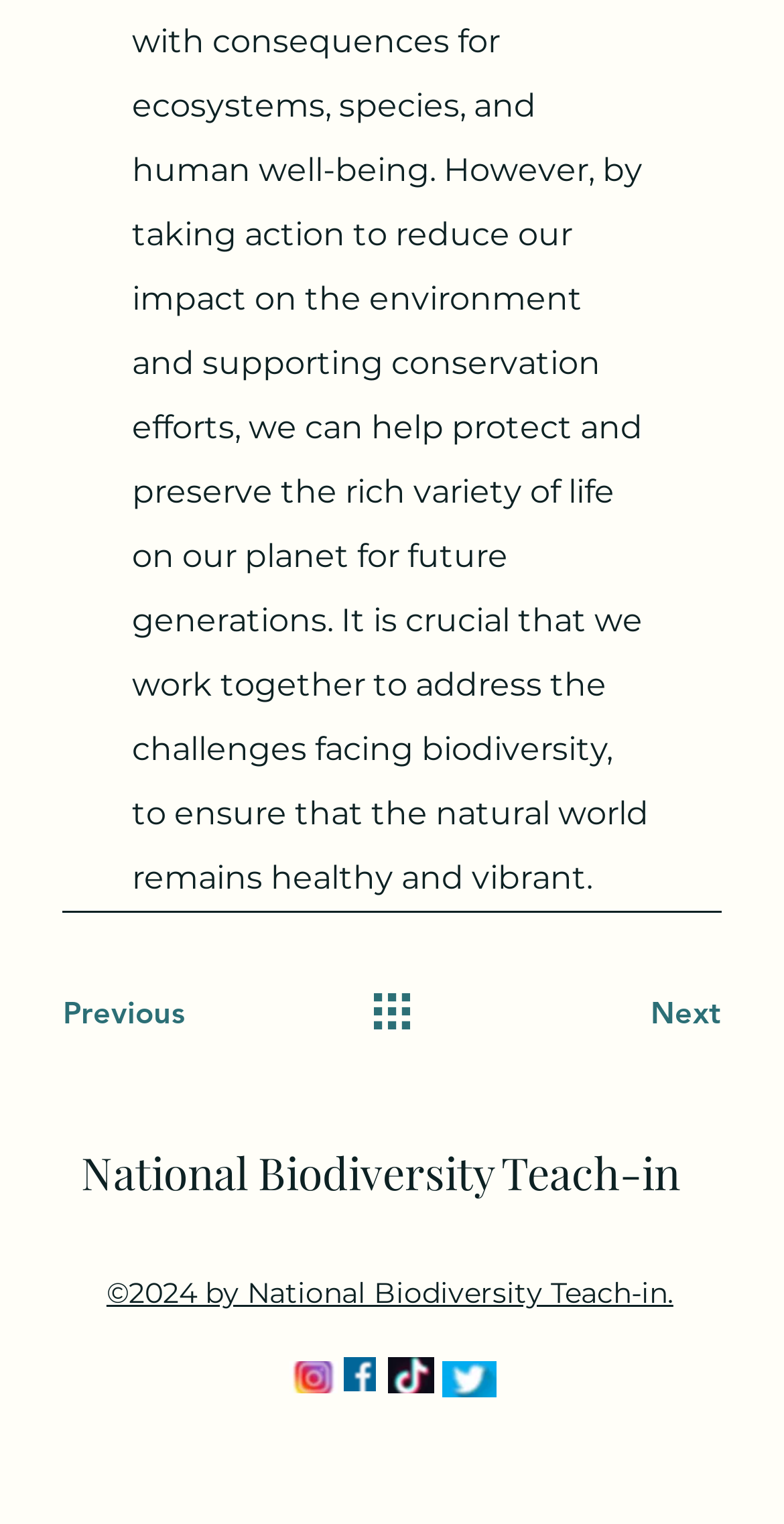Answer the question in a single word or phrase:
What is the name of the event?

National Biodiversity Teach-in